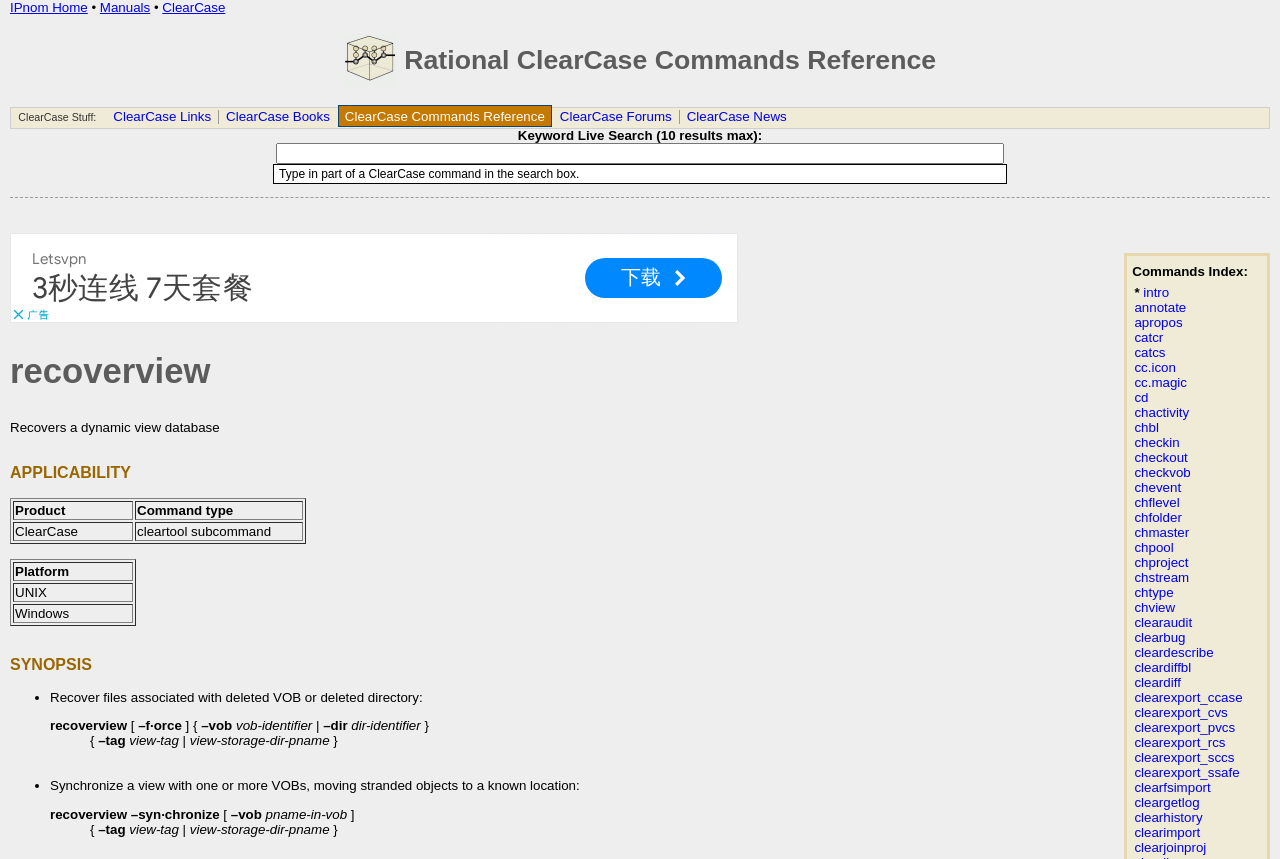What is the category of ClearCase commands listed on the page?
Refer to the image and respond with a one-word or short-phrase answer.

Commands Index